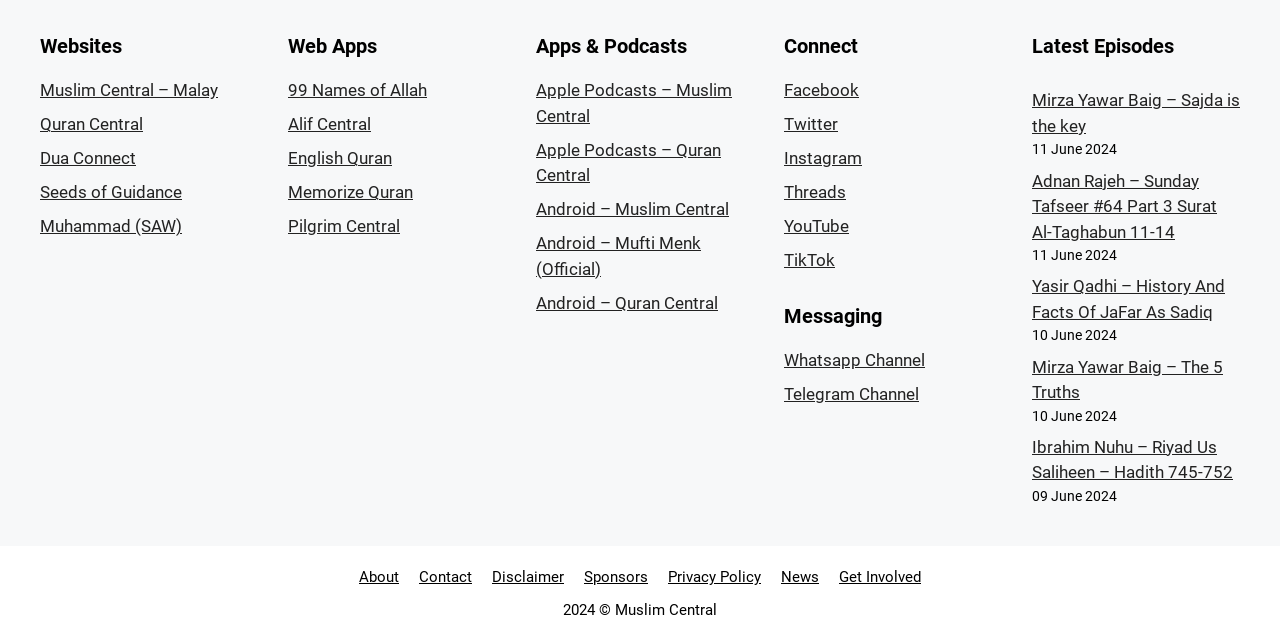Specify the bounding box coordinates of the area to click in order to follow the given instruction: "Click SHOP NOW."

None